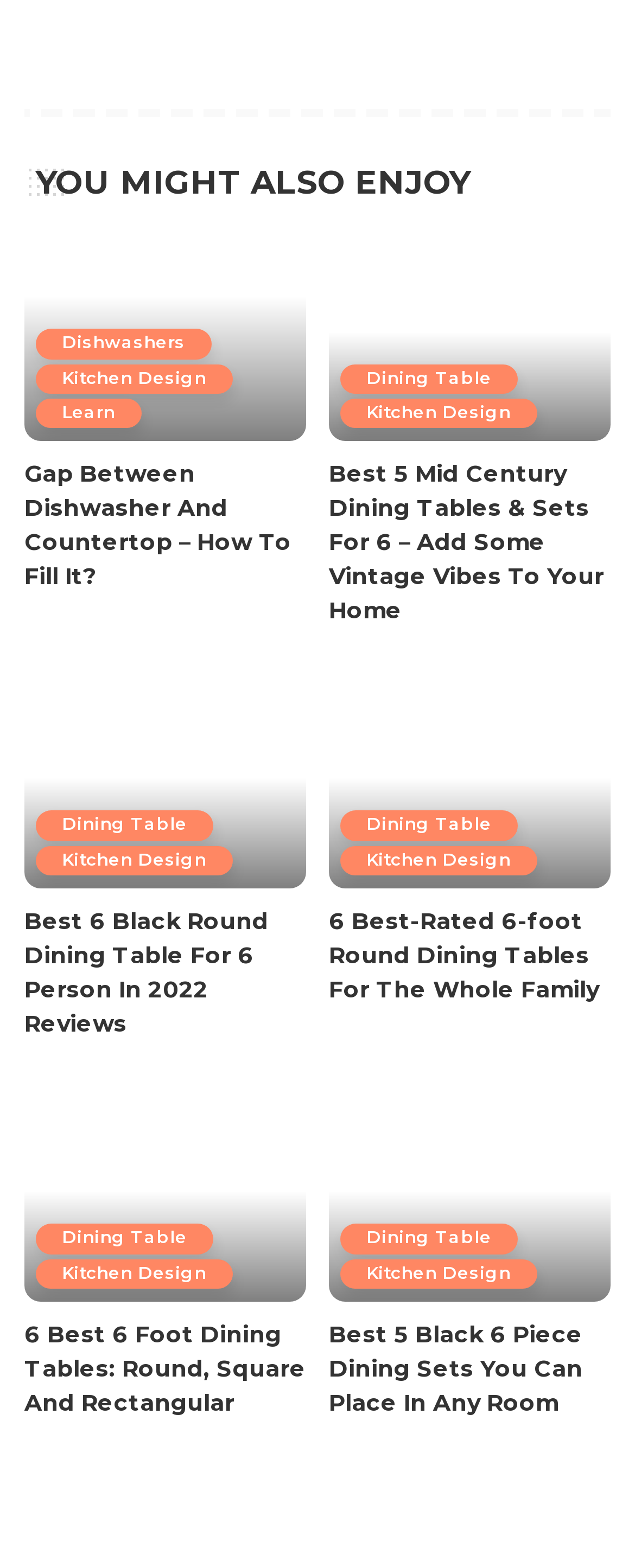How many links are related to 'Dining Table'?
Give a detailed explanation using the information visible in the image.

After analyzing the webpage, I found four links related to 'Dining Table': 'Best Mid Century Dining Set For 6', 'Best 6 Foot Round Dining Table', 'Best 6 Foot Dining Table', and 'Best Black 6 Piece Dining Set'.